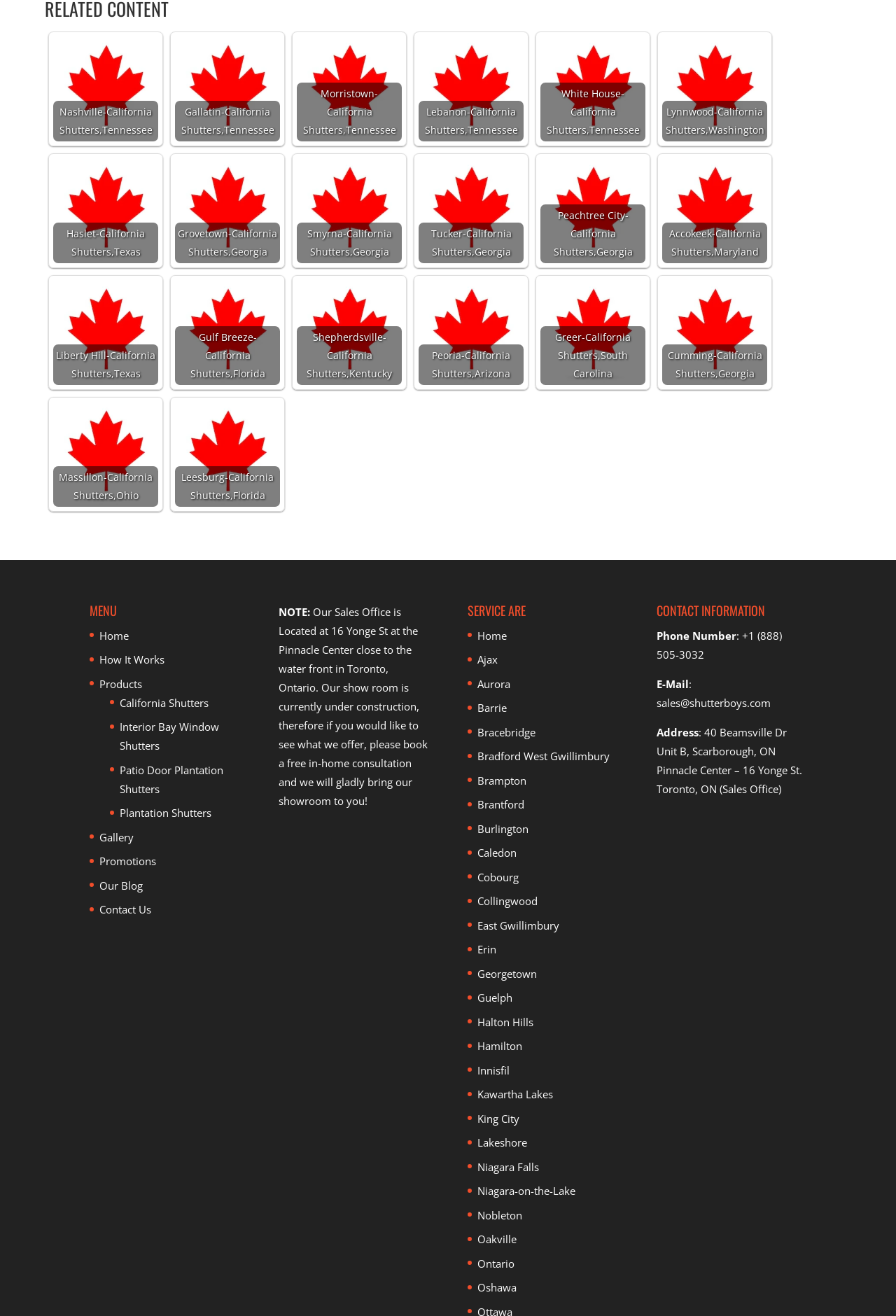Determine the bounding box coordinates of the clickable element necessary to fulfill the instruction: "Go to Home". Provide the coordinates as four float numbers within the 0 to 1 range, i.e., [left, top, right, bottom].

None